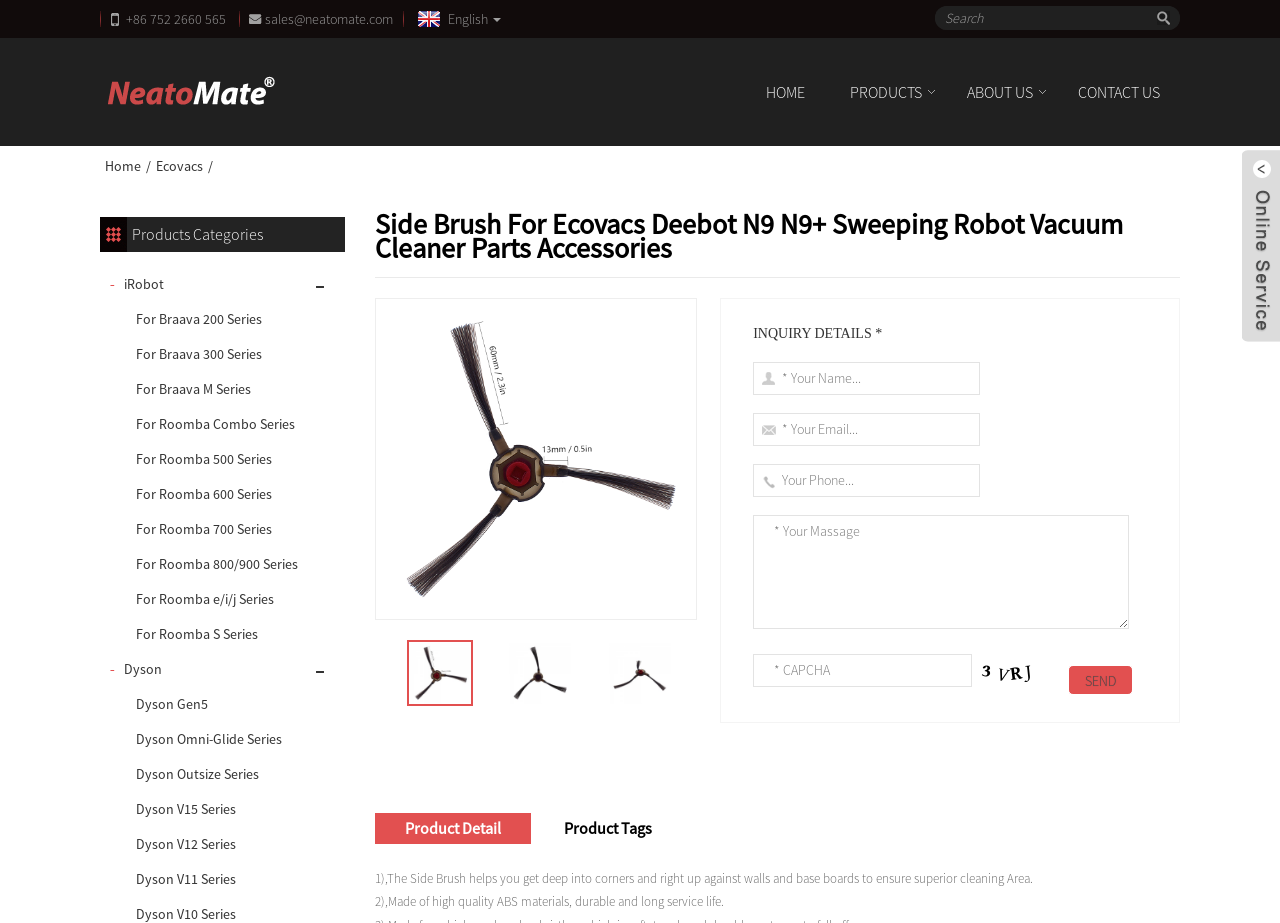How many textboxes are there in the inquiry form?
Please answer the question with a single word or phrase, referencing the image.

5